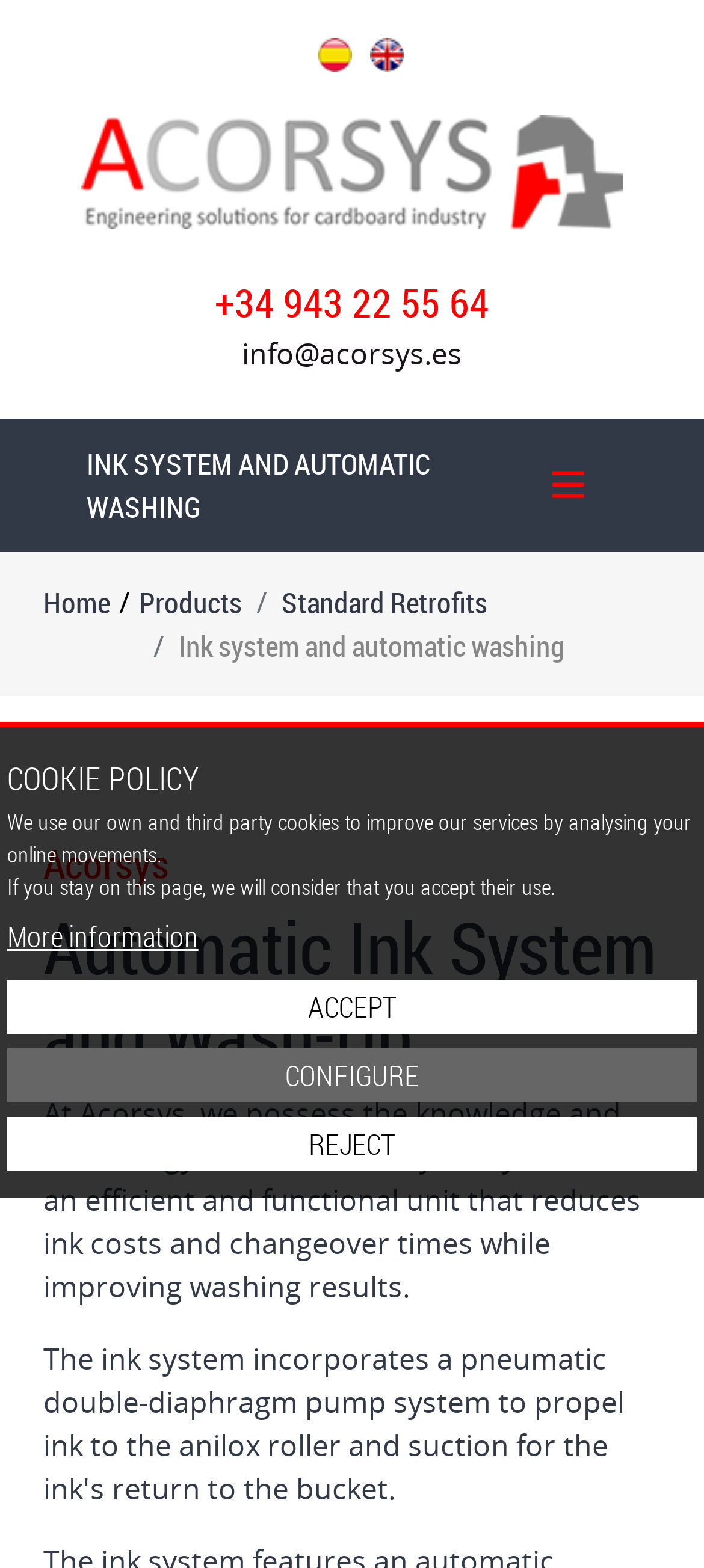Please find the bounding box coordinates of the clickable region needed to complete the following instruction: "View Products". The bounding box coordinates must consist of four float numbers between 0 and 1, i.e., [left, top, right, bottom].

[0.197, 0.372, 0.344, 0.397]